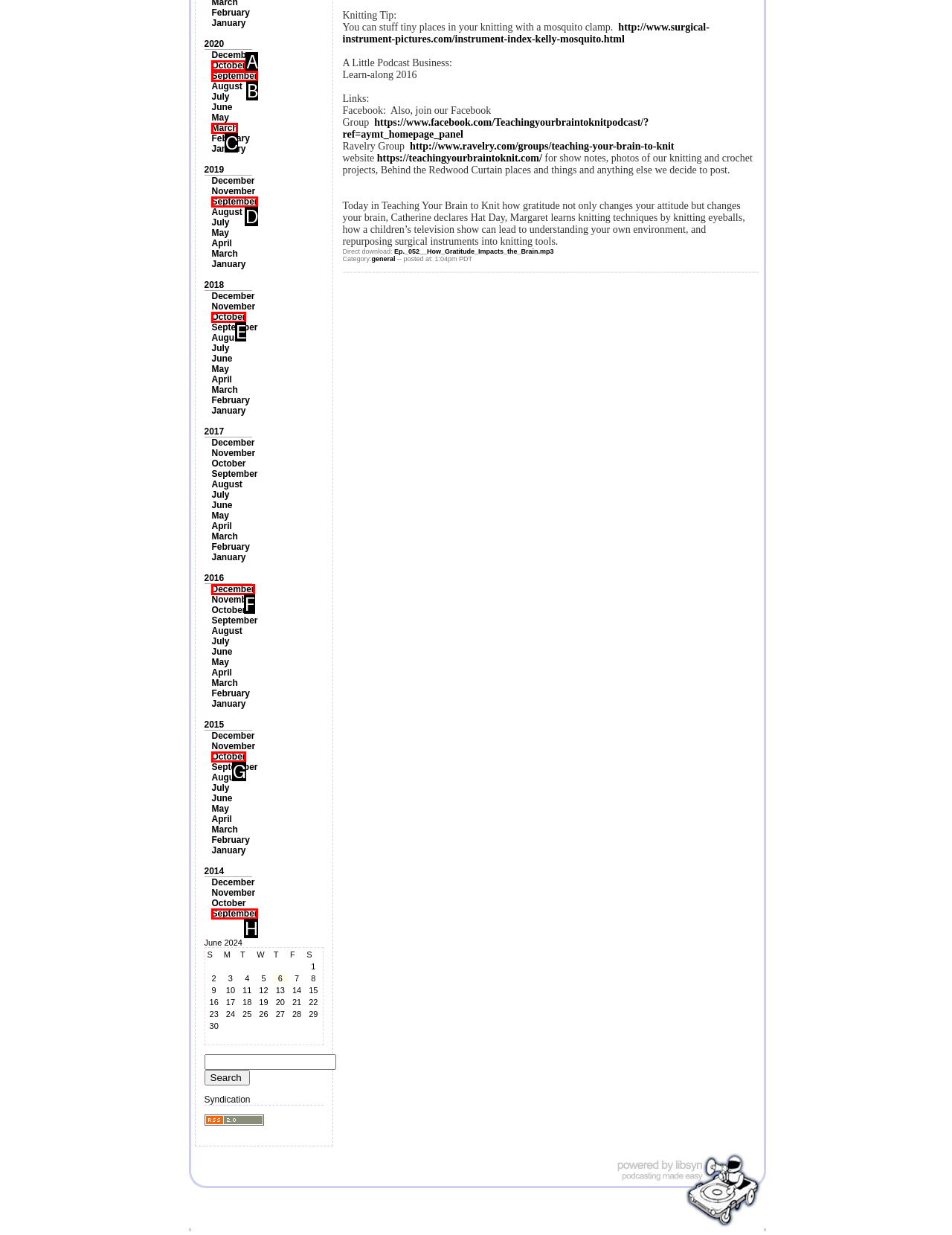Find the option that matches this description: March
Provide the corresponding letter directly.

C